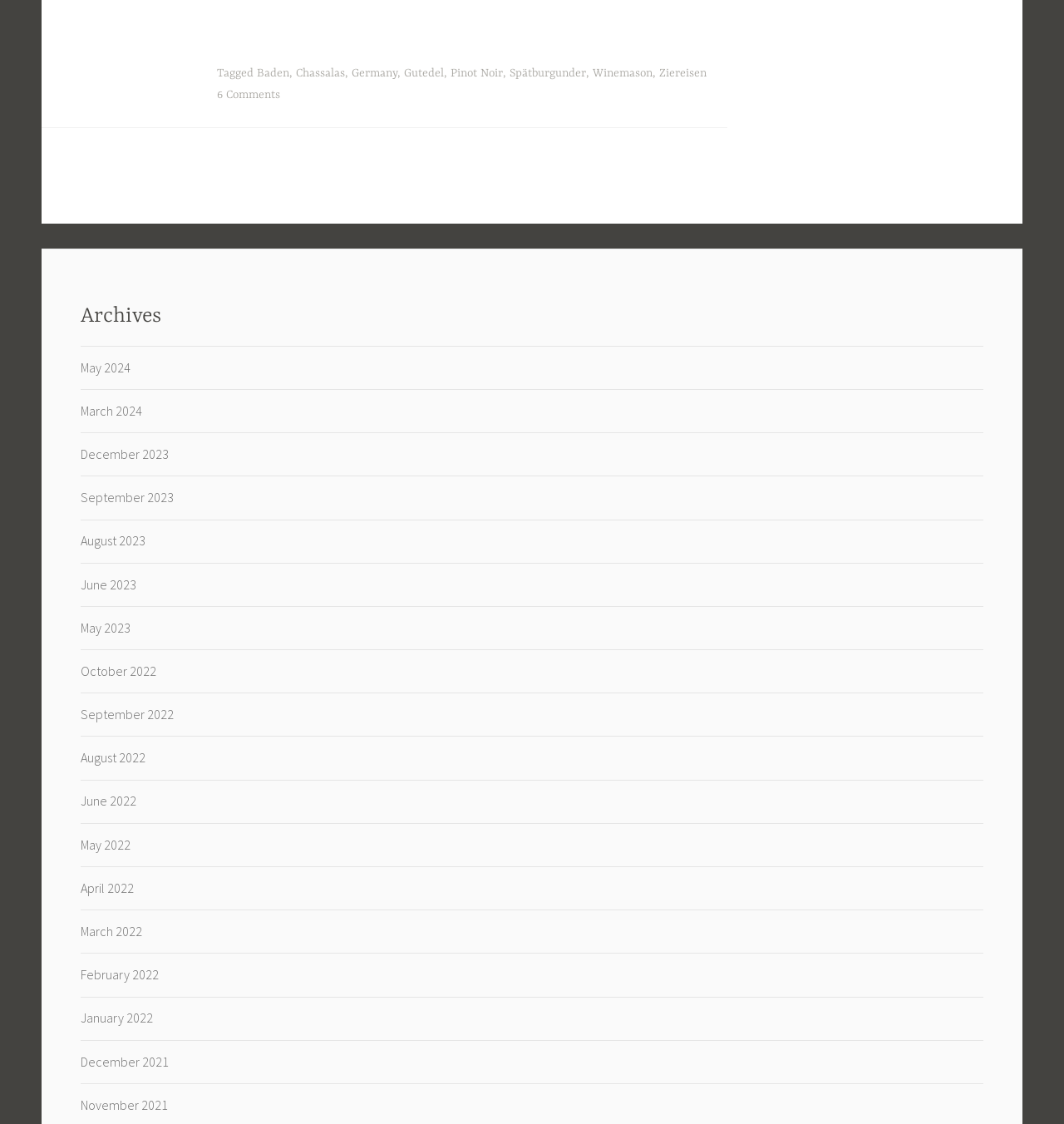Provide the bounding box coordinates of the HTML element described by the text: "6 Comments". The coordinates should be in the format [left, top, right, bottom] with values between 0 and 1.

[0.204, 0.078, 0.263, 0.09]